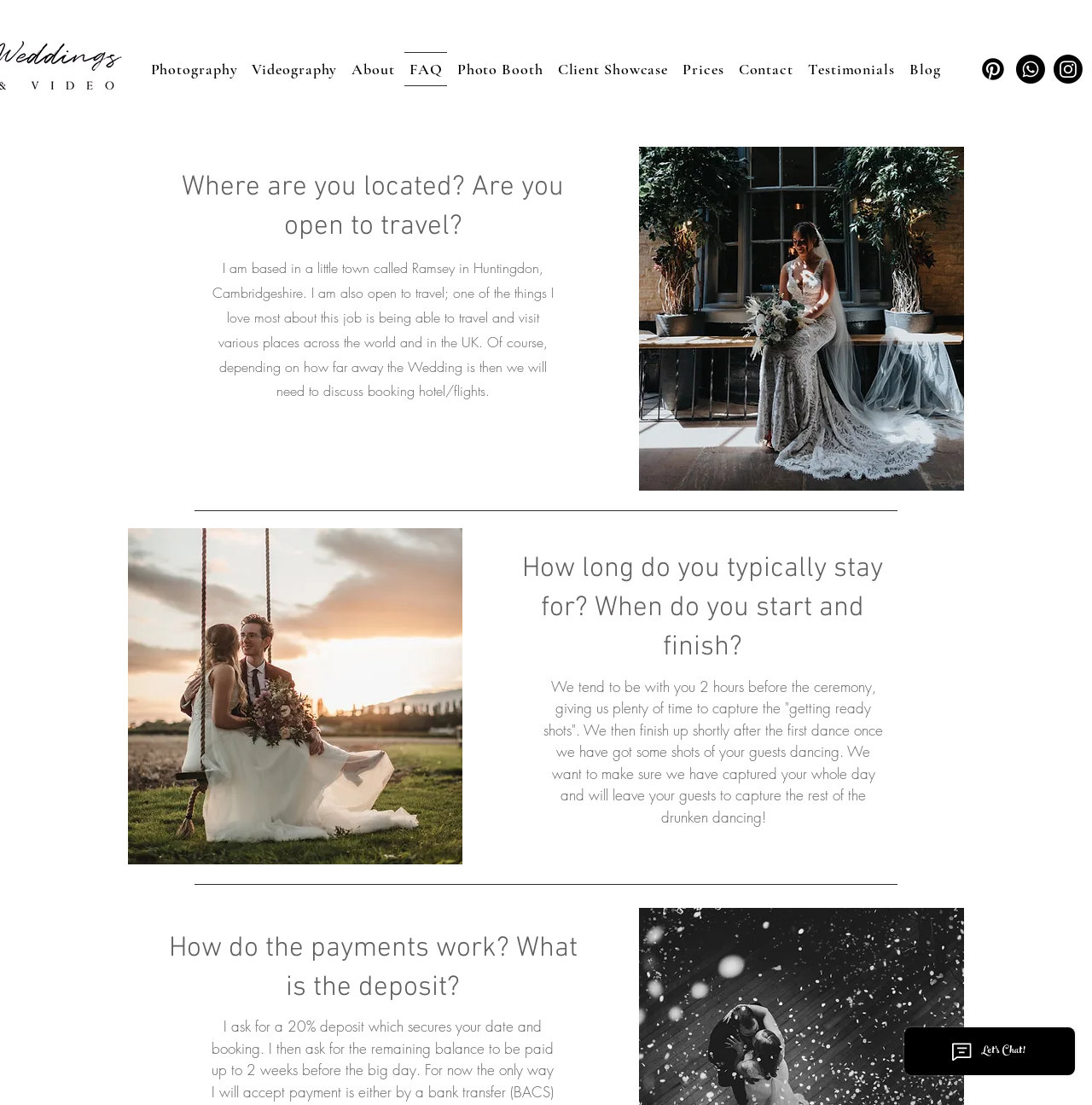What services are offered by this company?
Answer the question based on the image using a single word or a brief phrase.

Photography, videography, and aerial photography